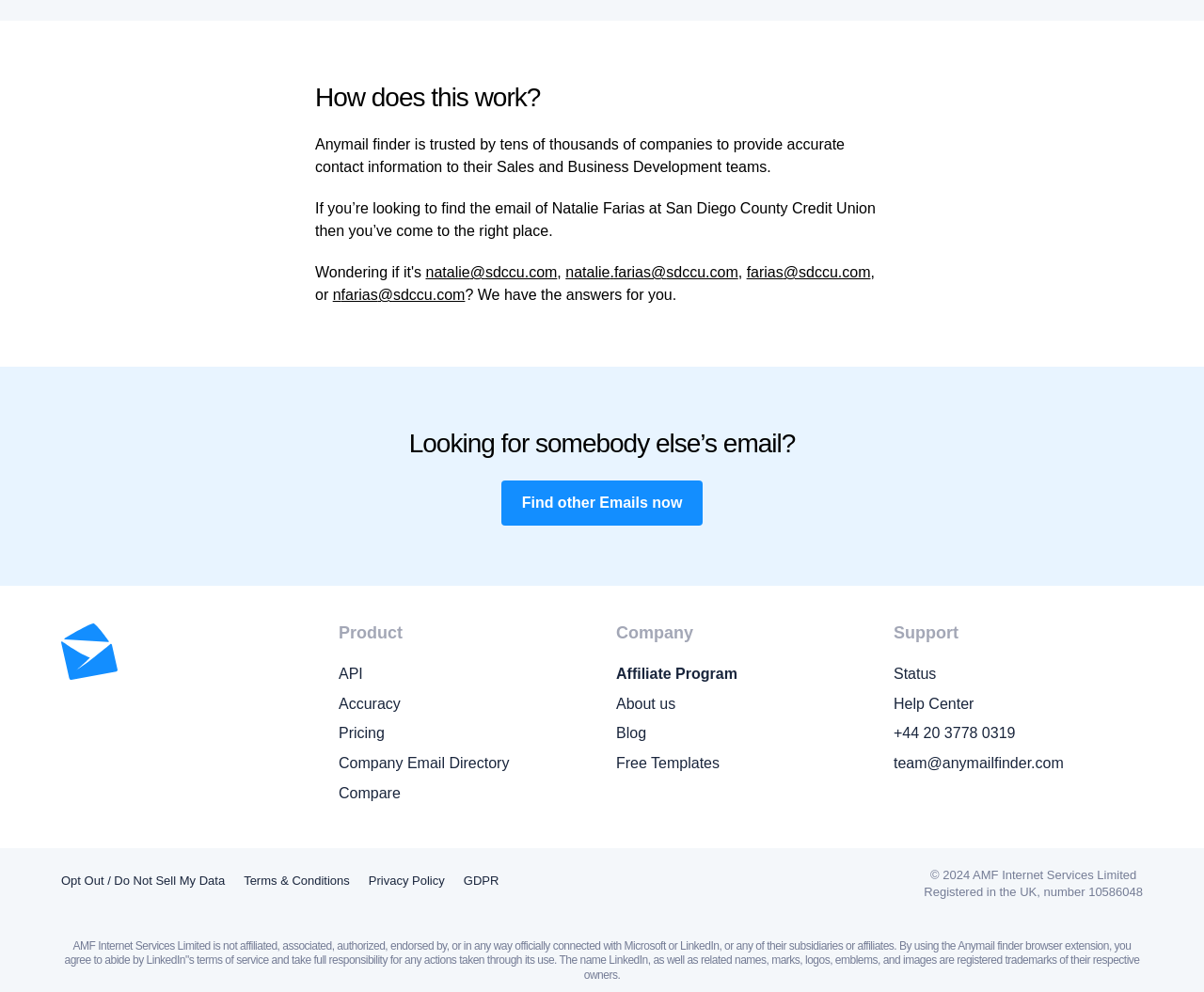What is the email of Natalie Farias?
Please give a detailed and thorough answer to the question, covering all relevant points.

The webpage provides an example of finding the email of Natalie Farias, and the email is displayed as 'natalie@sdccu.com'.